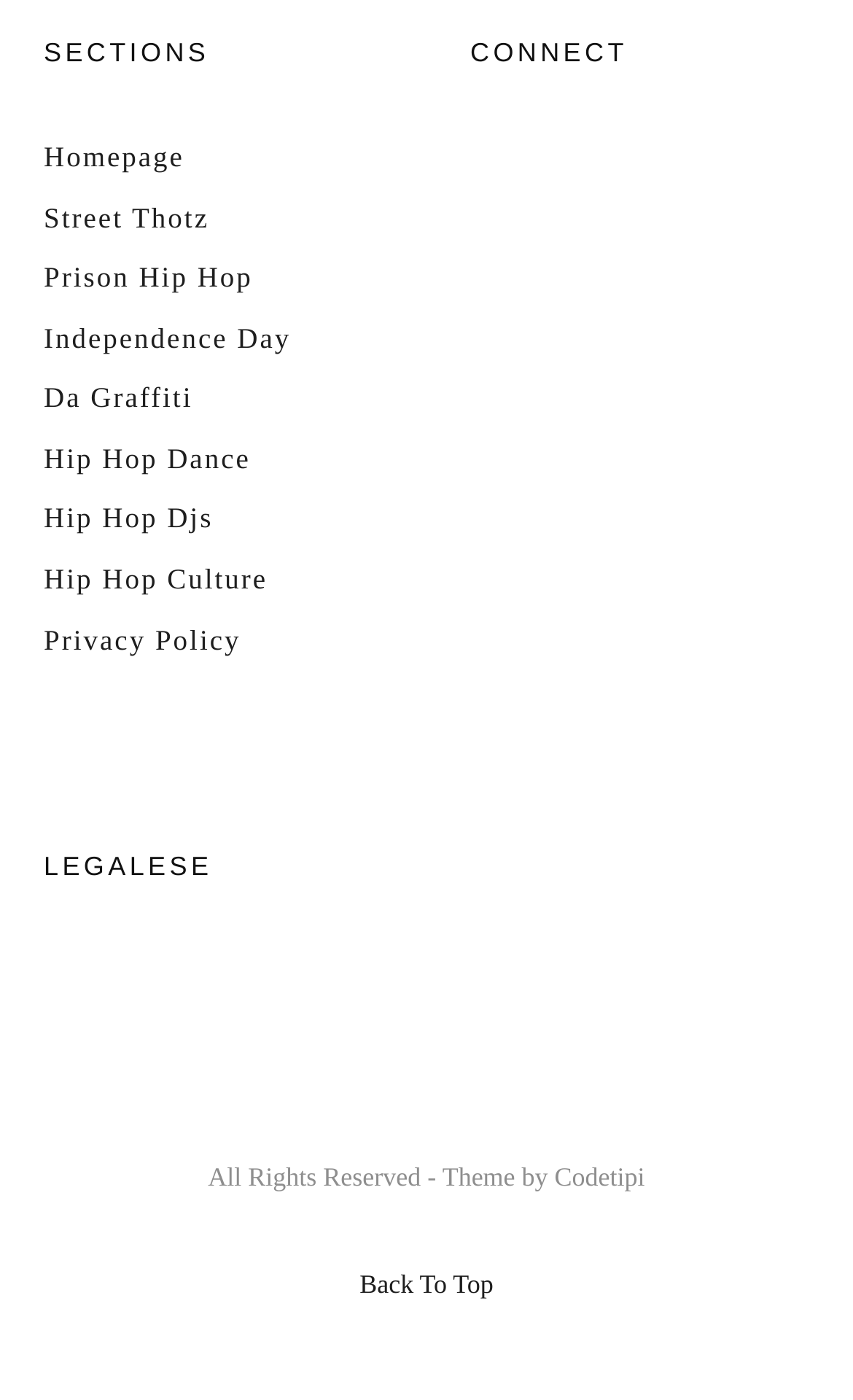Provide the bounding box coordinates of the HTML element this sentence describes: "Evans Moore, LLC".

None